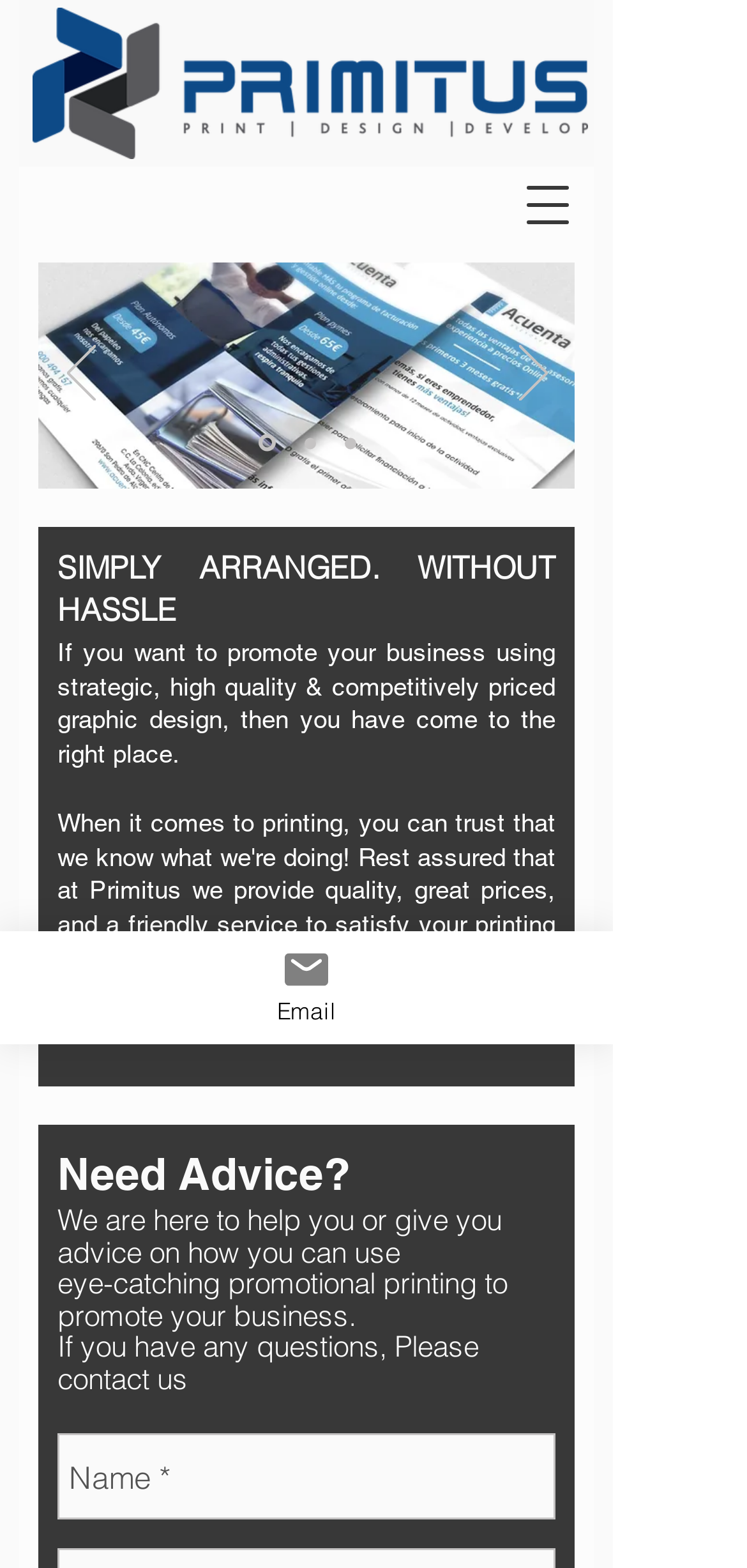Utilize the details in the image to thoroughly answer the following question: What is the purpose of the textbox at the bottom?

By analyzing the textbox element 'Name *' and its location at the bottom of the webpage, it appears that the purpose of the textbox is to allow users to contact the website owners or provide their name for further assistance.